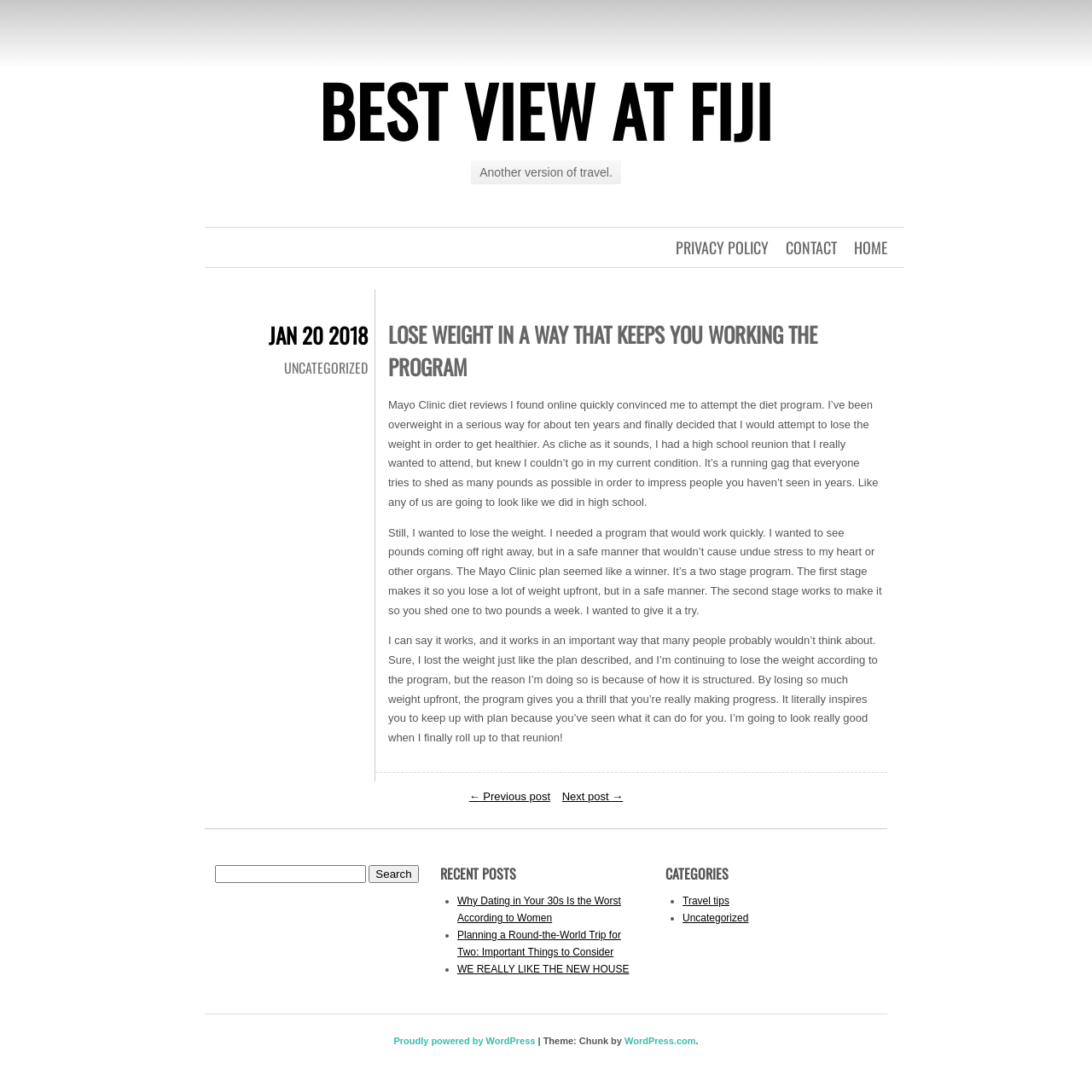Determine the bounding box coordinates of the region I should click to achieve the following instruction: "Search for something". Ensure the bounding box coordinates are four float numbers between 0 and 1, i.e., [left, top, right, bottom].

[0.197, 0.792, 0.335, 0.808]